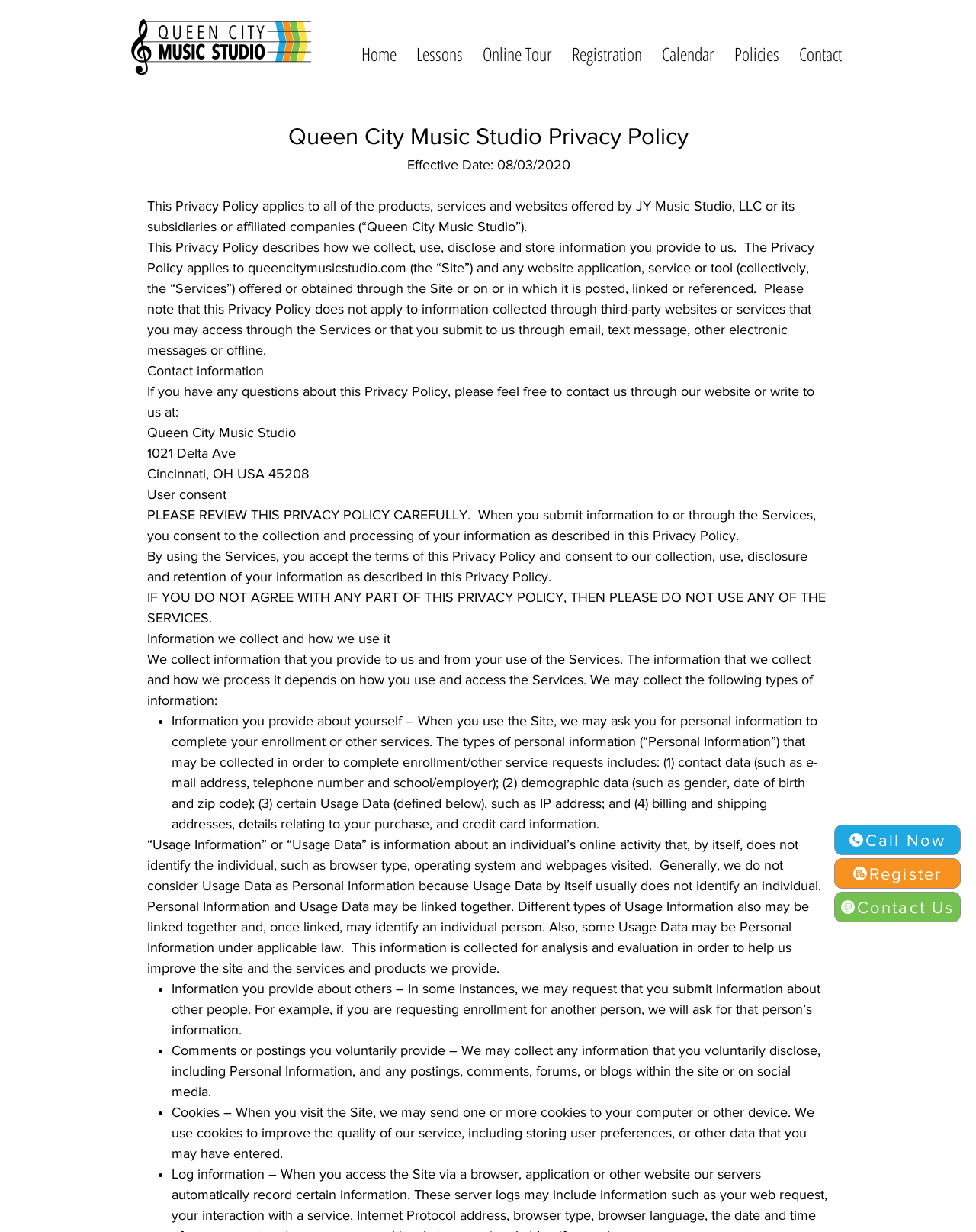Given the description "Policies", provide the bounding box coordinates of the corresponding UI element.

[0.742, 0.029, 0.809, 0.048]